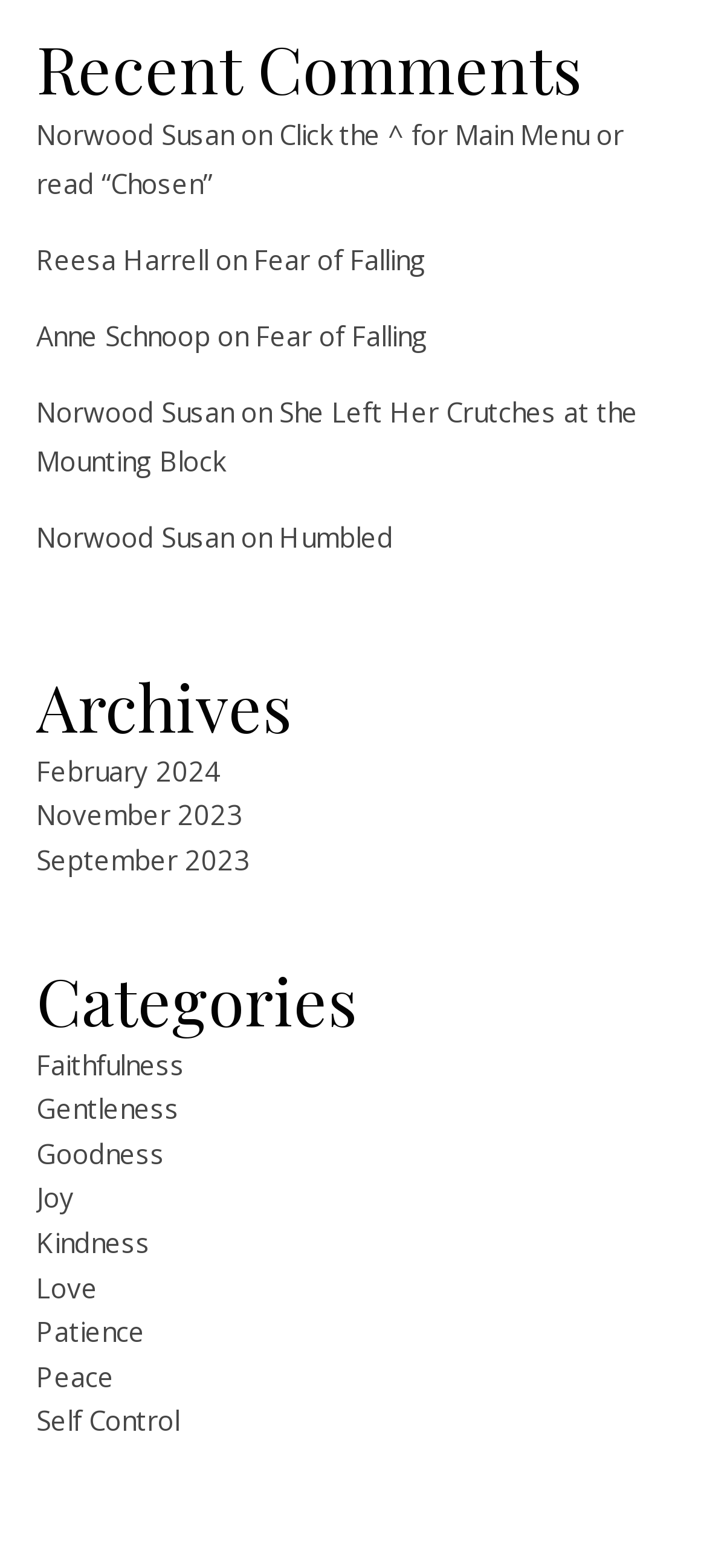Please provide a comprehensive answer to the question below using the information from the image: What is the last category listed on the webpage?

The categories are listed in a vertical order, and the last category listed is 'Self Control'.